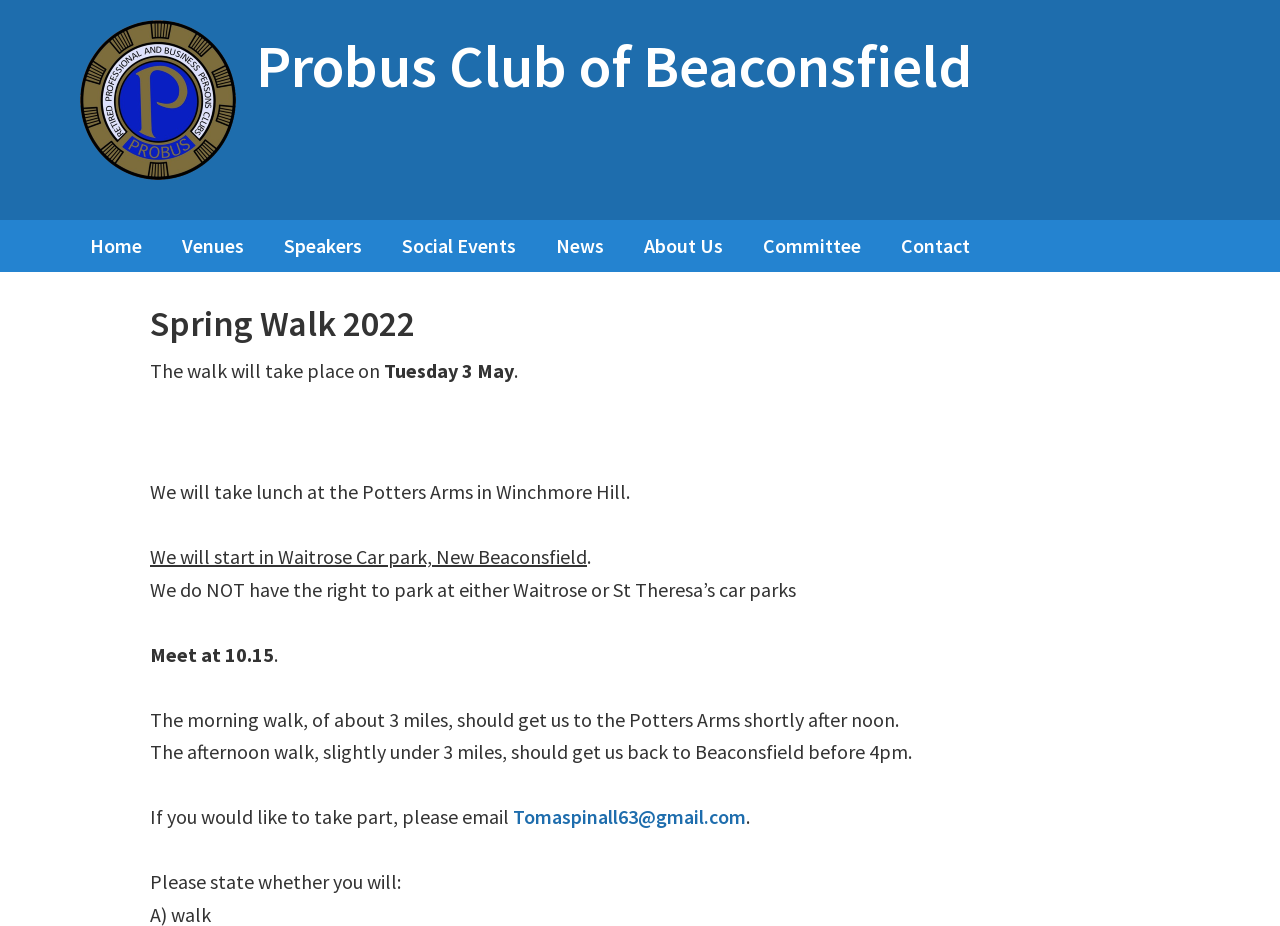Please give the bounding box coordinates of the area that should be clicked to fulfill the following instruction: "click Home". The coordinates should be in the format of four float numbers from 0 to 1, i.e., [left, top, right, bottom].

[0.055, 0.238, 0.127, 0.294]